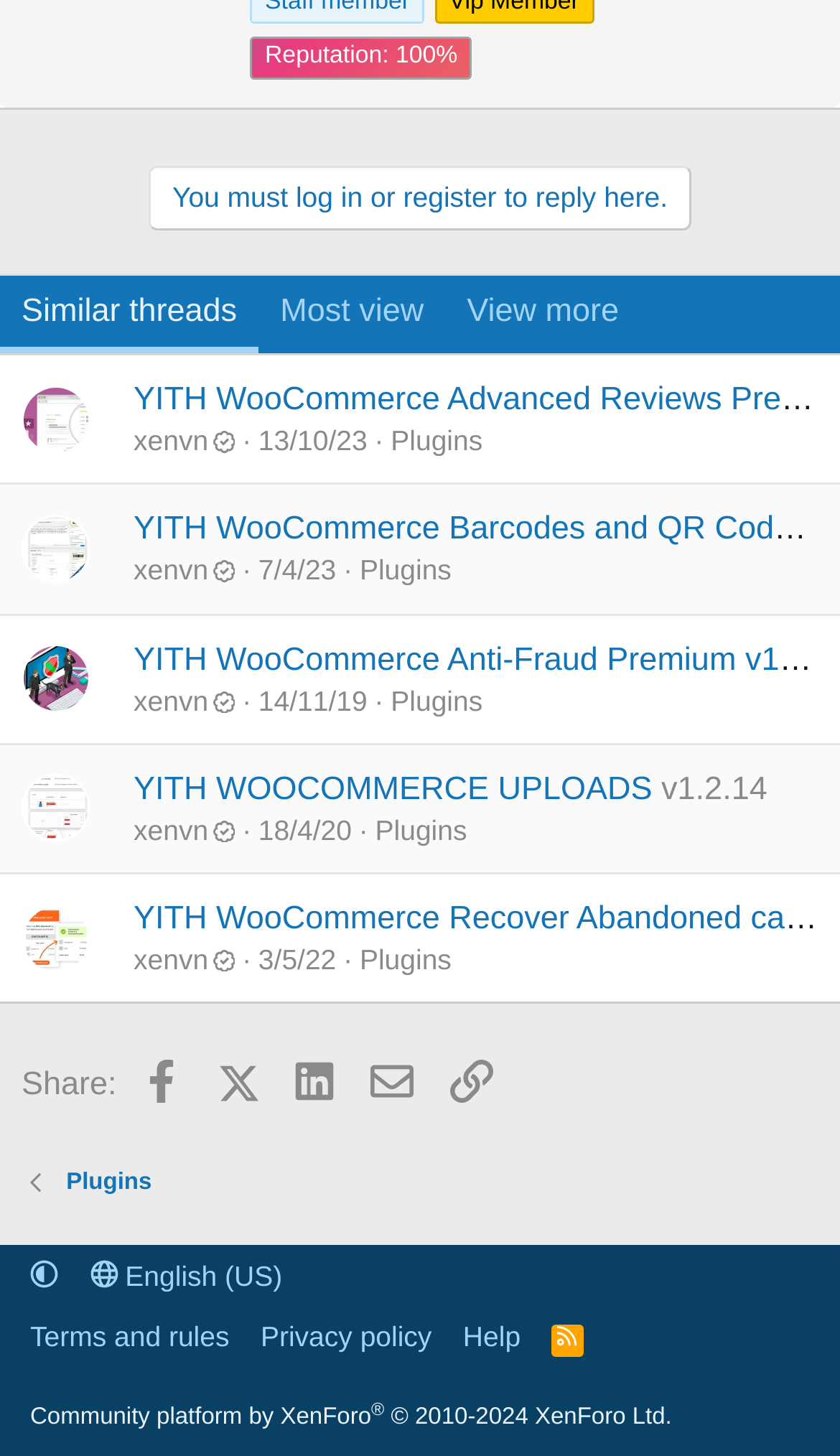Can you find the bounding box coordinates of the area I should click to execute the following instruction: "Click on the 'xenvn Verified member' link"?

[0.159, 0.292, 0.28, 0.314]